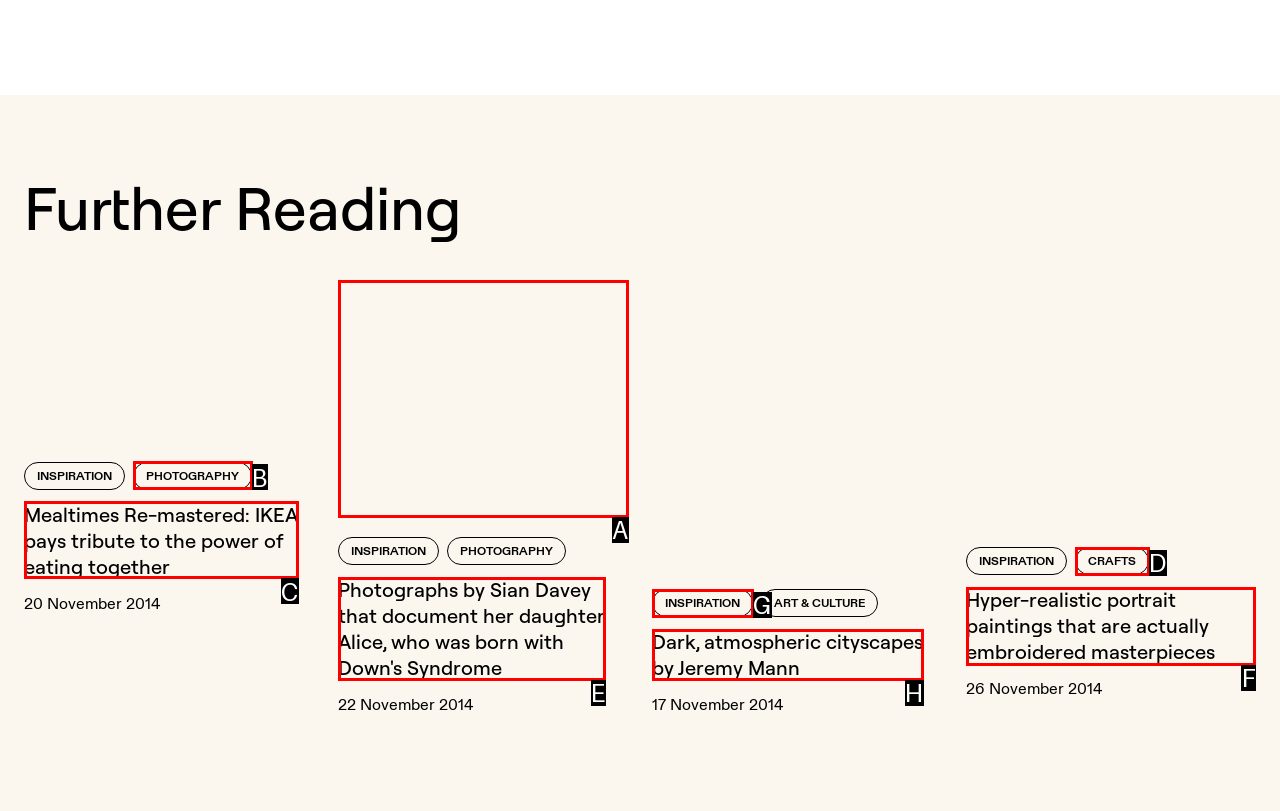Decide which UI element to click to accomplish the task: Explore 'Hyper-realistic portrait paintings that are actually embroidered masterpieces'
Respond with the corresponding option letter.

F